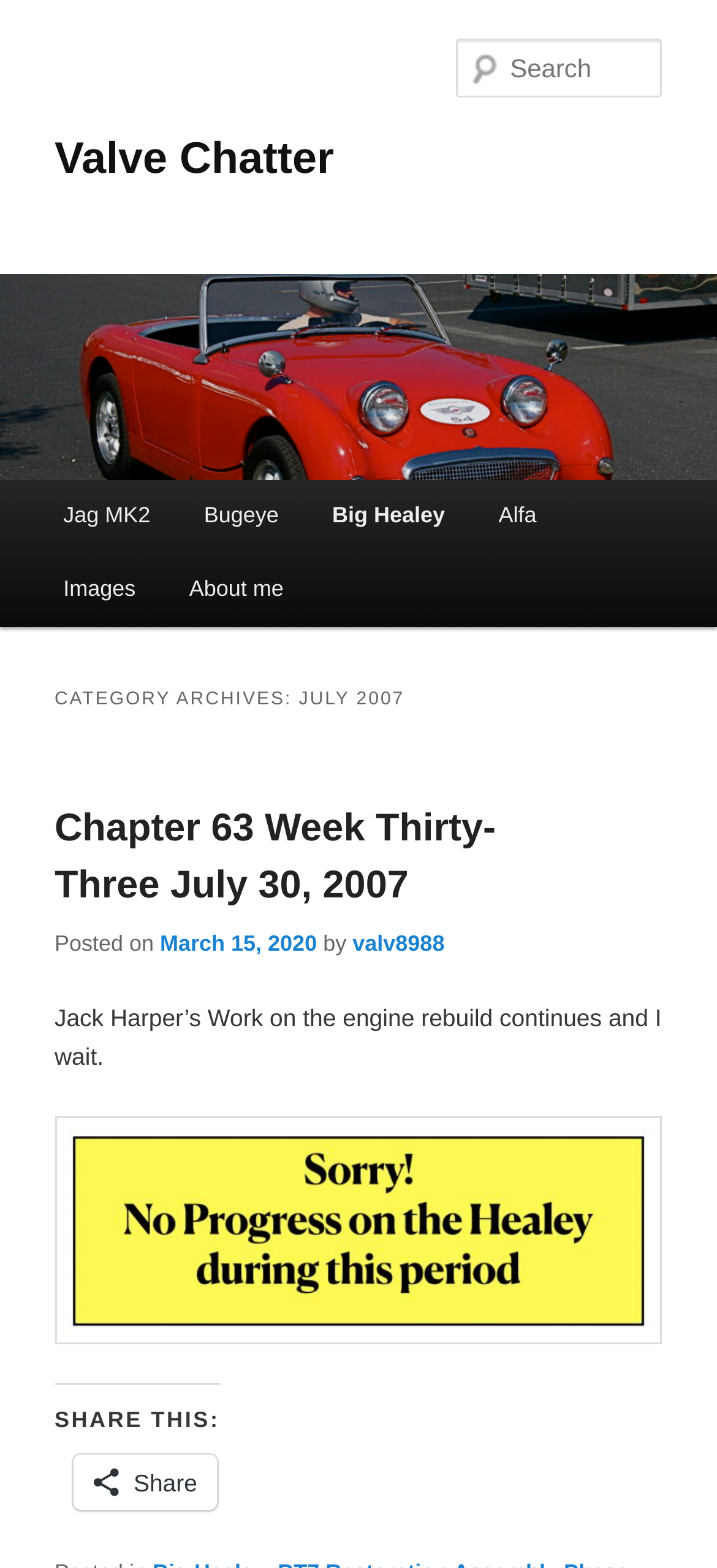Please mark the bounding box coordinates of the area that should be clicked to carry out the instruction: "View About me page".

[0.226, 0.353, 0.433, 0.4]